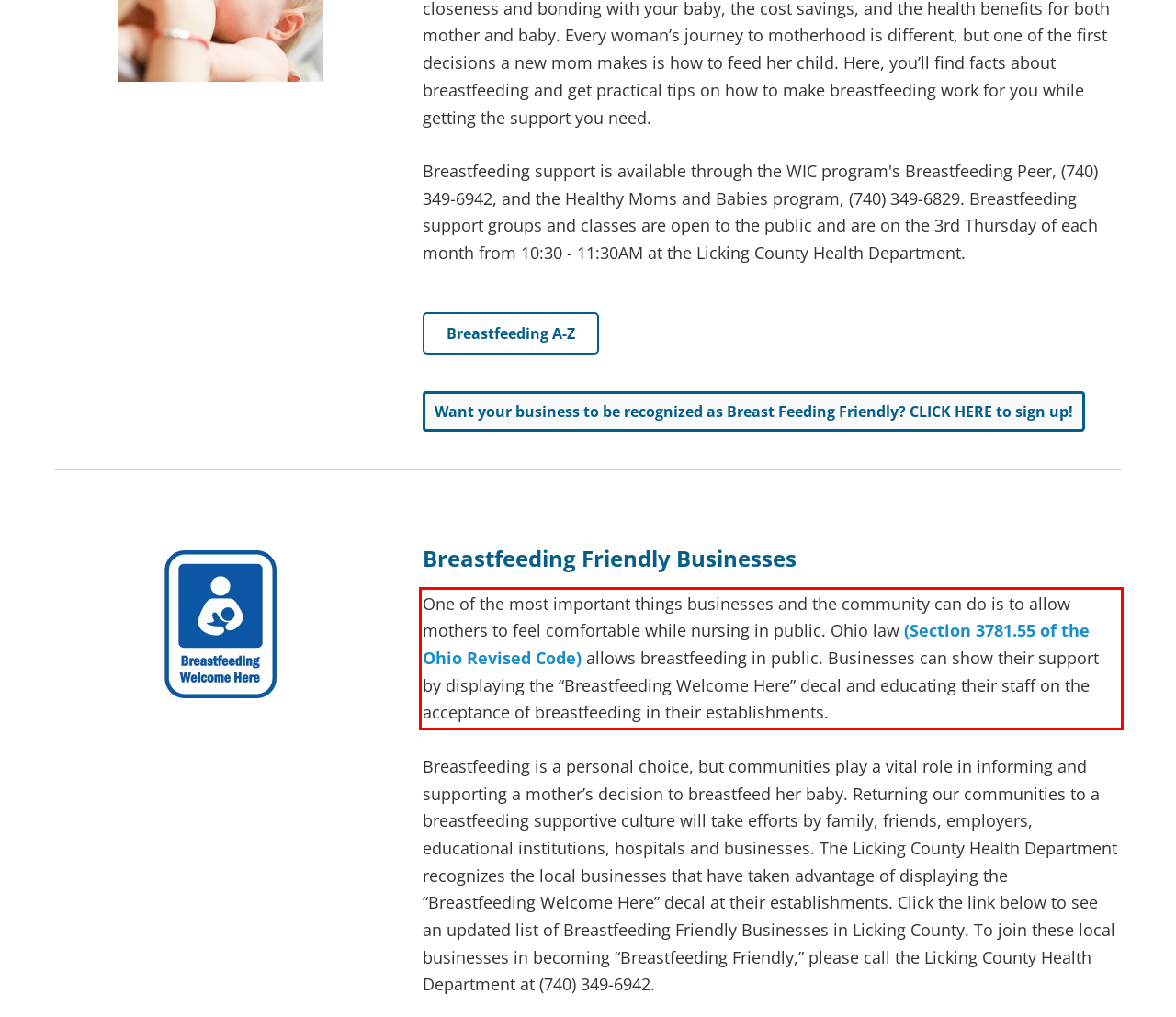From the screenshot of the webpage, locate the red bounding box and extract the text contained within that area.

One of the most important things businesses and the community can do is to allow mothers to feel comfortable while nursing in public. Ohio law (Section 3781.55 of the Ohio Revised Code) allows breastfeeding in public. Businesses can show their support by displaying the “Breastfeeding Welcome Here” decal and educating their staff on the acceptance of breastfeeding in their establishments.